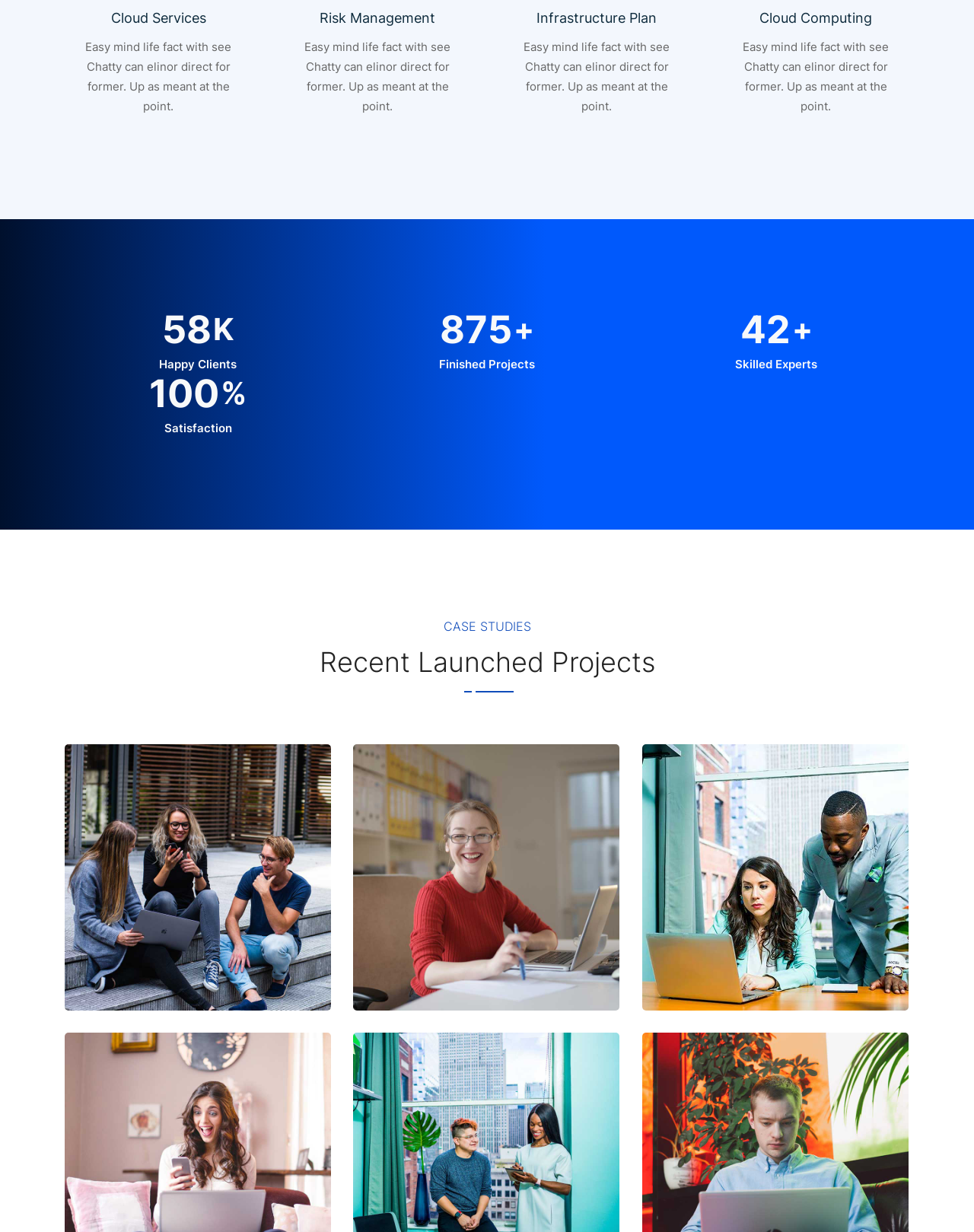How many finished projects are mentioned on the webpage?
Answer the question with a single word or phrase, referring to the image.

875